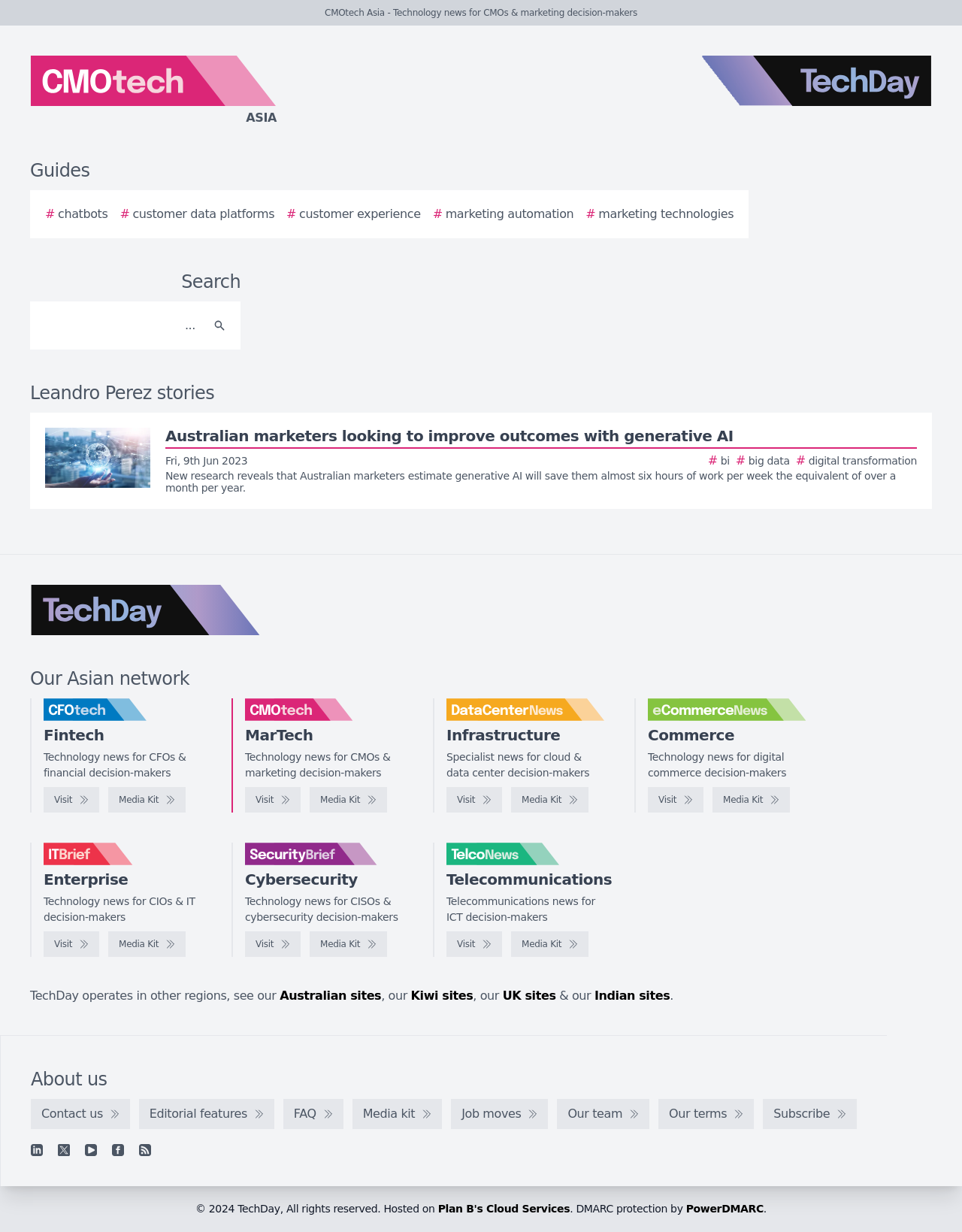What is the text above the search box?
From the image, respond with a single word or phrase.

Search